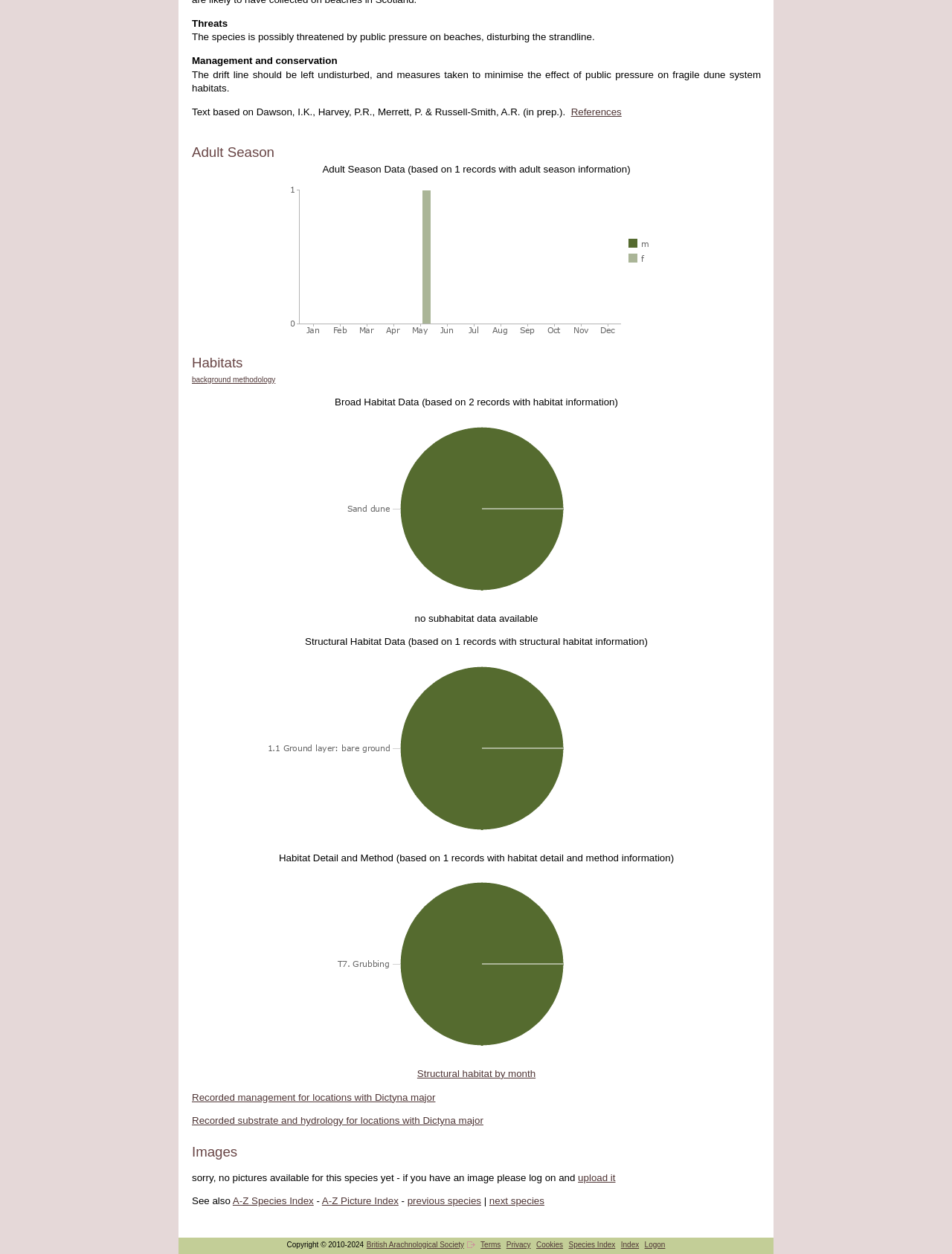Please mark the clickable region by giving the bounding box coordinates needed to complete this instruction: "Go to background methodology".

[0.202, 0.298, 0.289, 0.306]